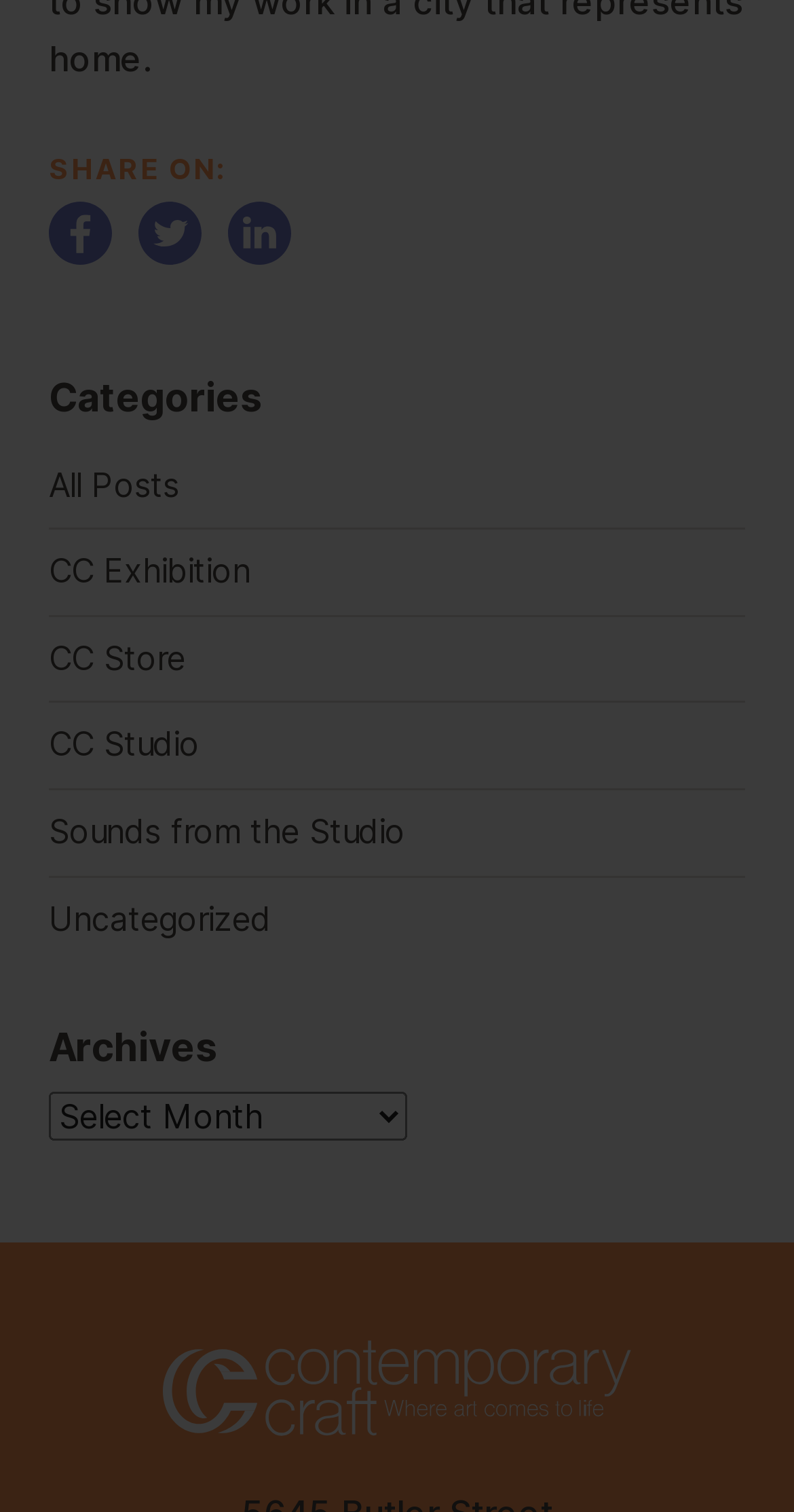What is the purpose of the combobox?
Give a single word or phrase answer based on the content of the image.

Select Year